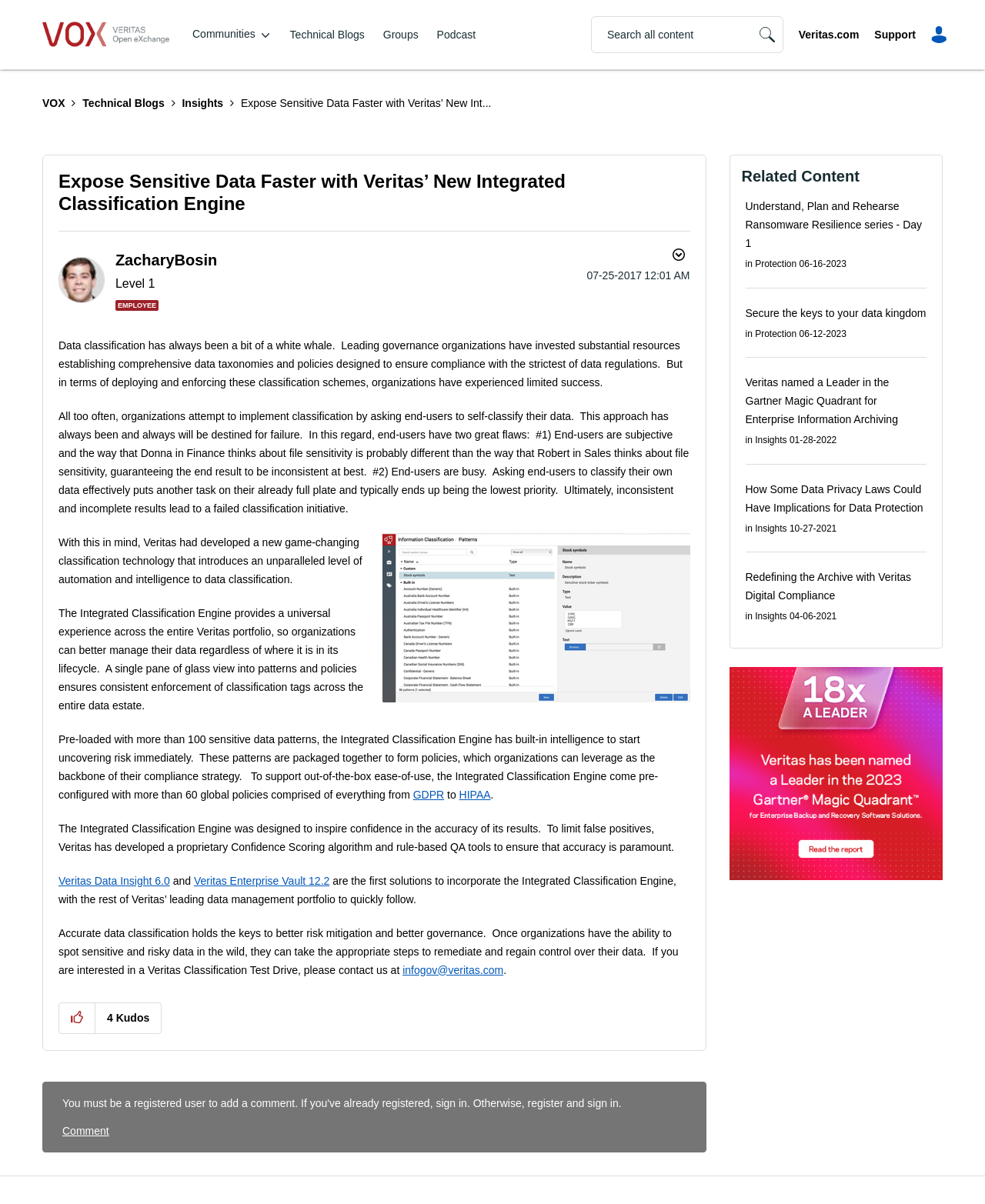What is the purpose of the Confidence Scoring algorithm?
Please utilize the information in the image to give a detailed response to the question.

I found the purpose of the Confidence Scoring algorithm by reading the blog post content, which mentions that the algorithm is designed to limit false positives and ensure accuracy in the classification results.